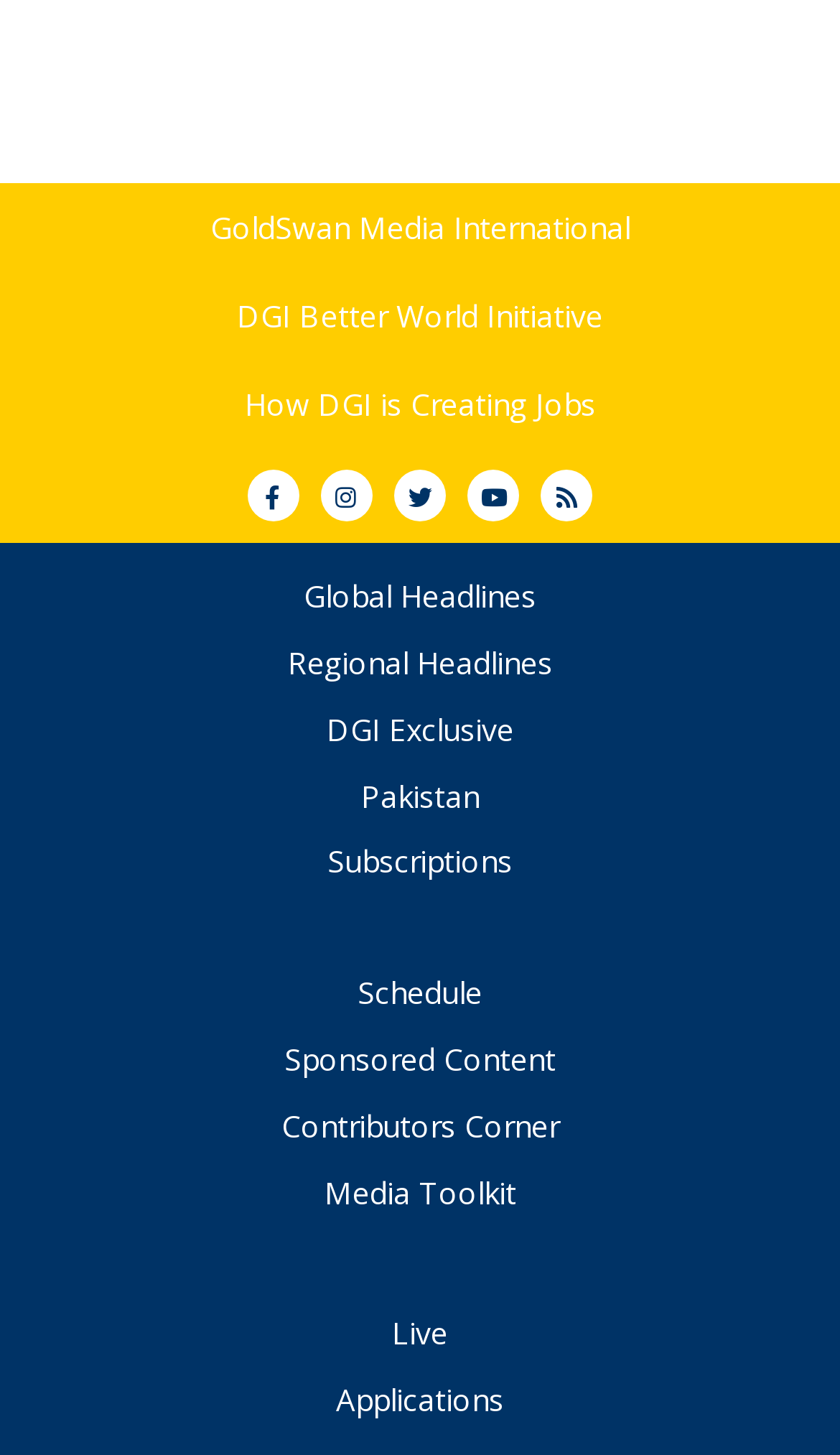Provide the bounding box coordinates, formatted as (top-left x, top-left y, bottom-right x, bottom-right y), with all values being floating point numbers between 0 and 1. Identify the bounding box of the UI element that matches the description: GoldSwan Media International

[0.25, 0.142, 0.75, 0.17]